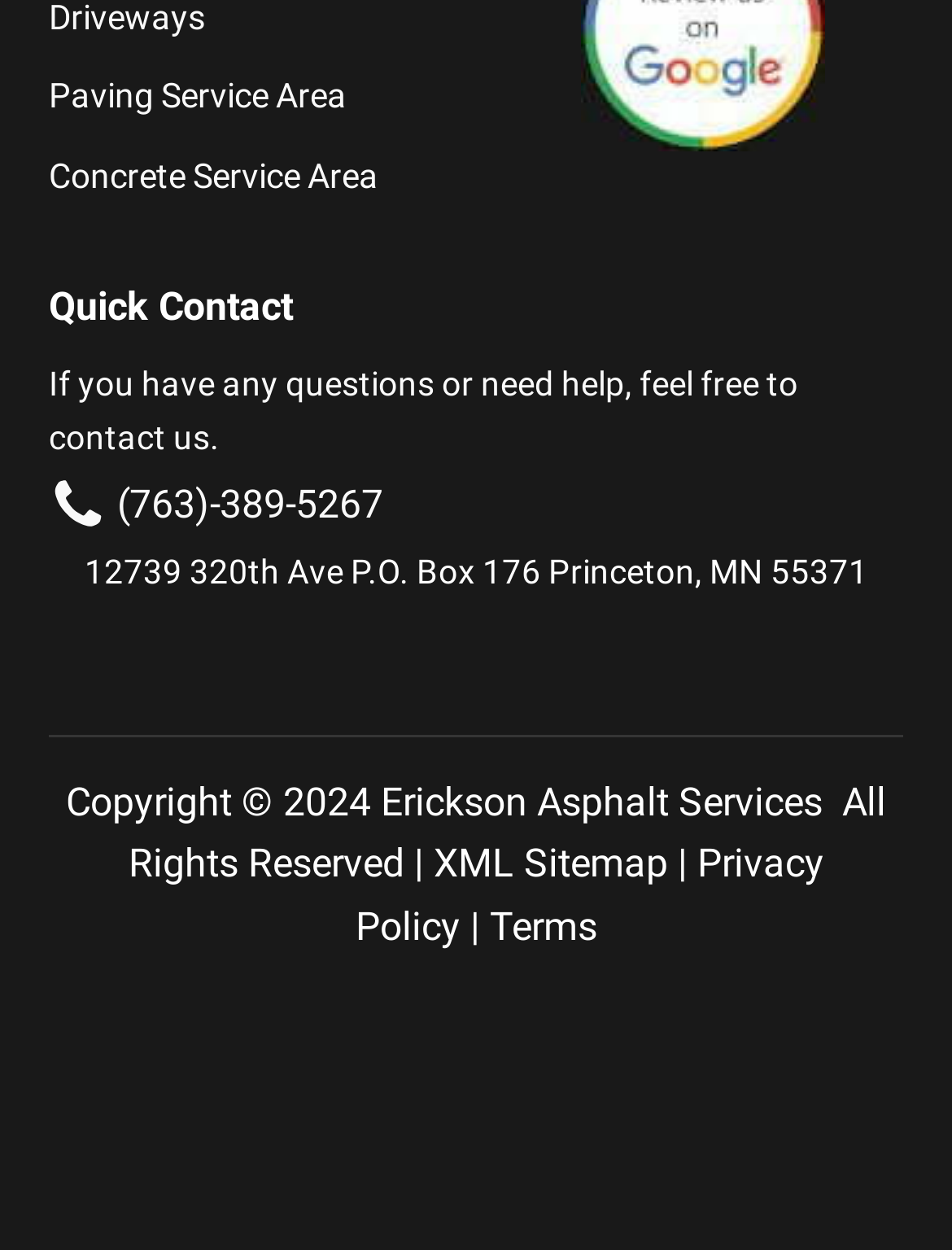What year is the copyright for?
Using the image as a reference, give a one-word or short phrase answer.

2024